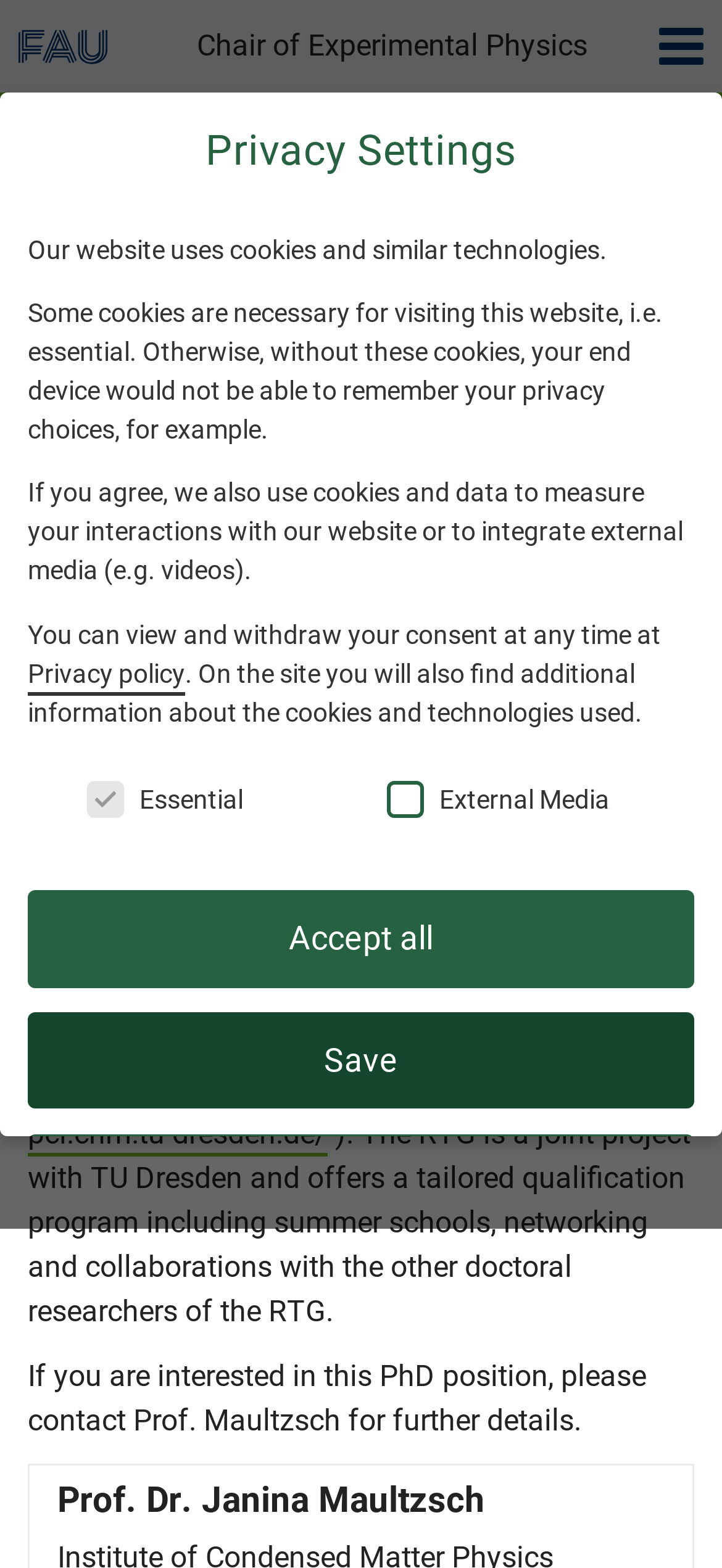Determine the bounding box coordinates of the region that needs to be clicked to achieve the task: "Click the navigation button".

[0.887, 0.0, 1.0, 0.059]